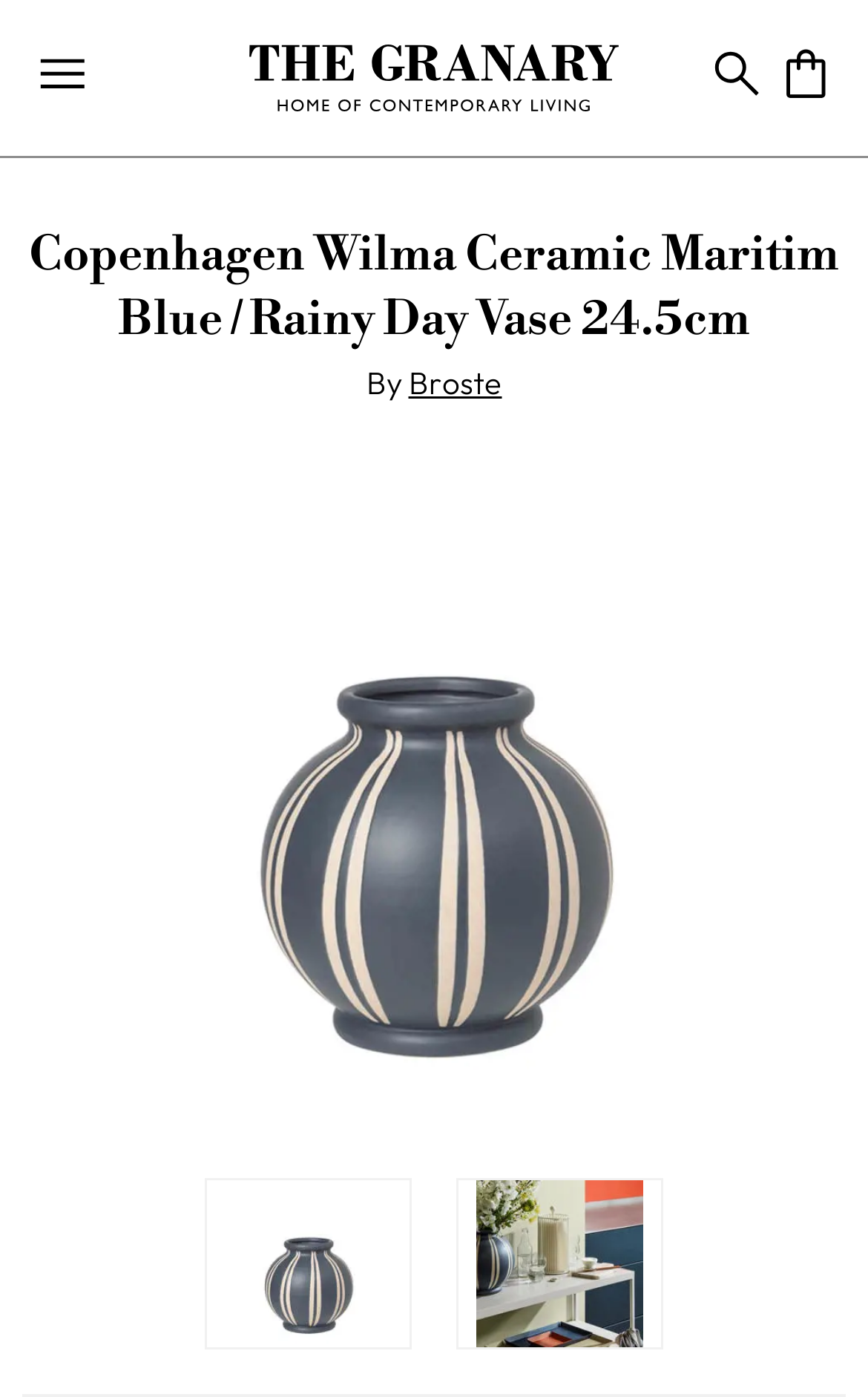What is the size of the vase?
Please answer the question as detailed as possible based on the image.

I found the size of the vase by looking at the heading 'Copenhagen Wilma Ceramic Maritim Blue / Rainy Day Vase 24.5cm' which mentions the size '24.5cm'.